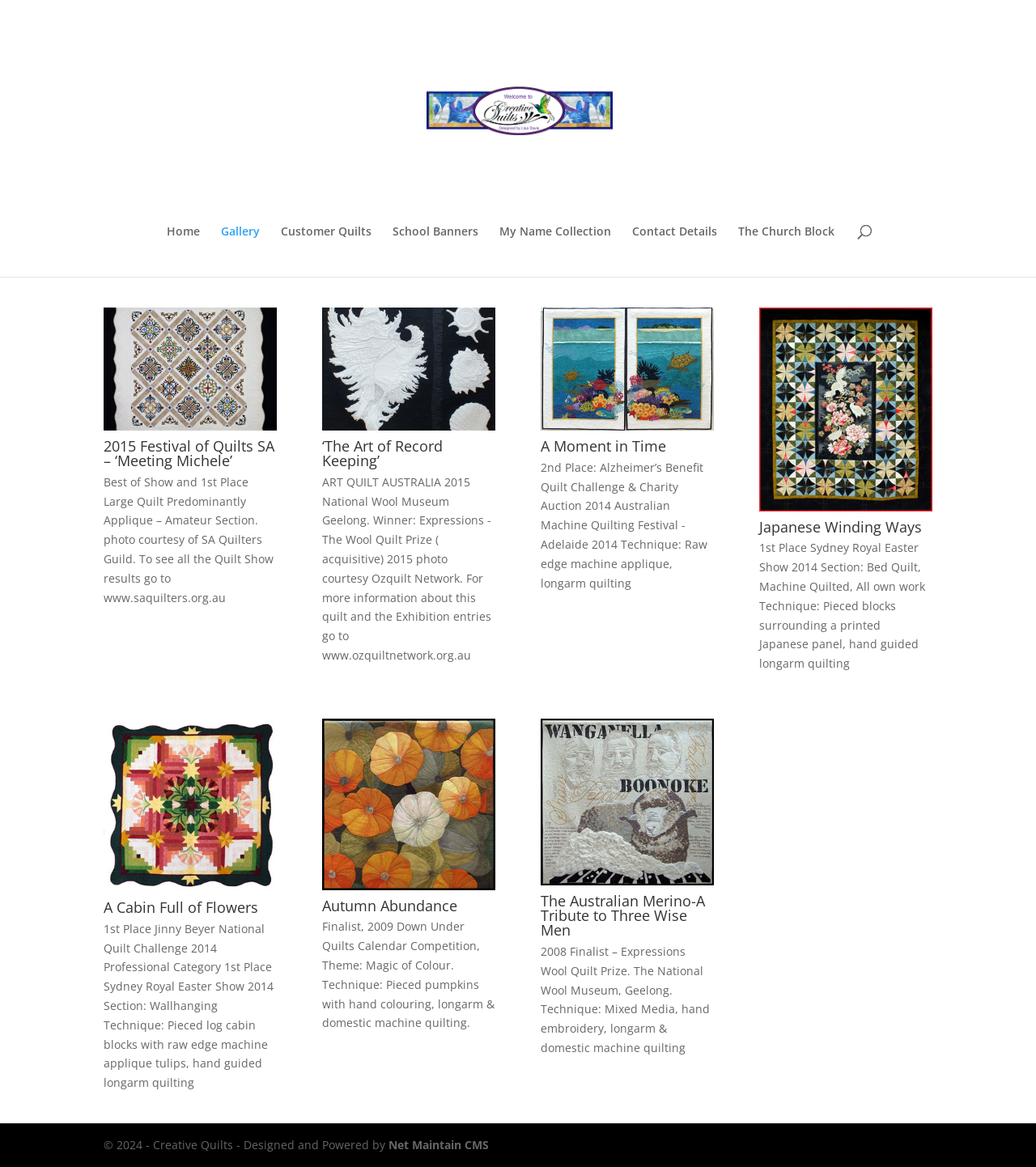For the element described, predict the bounding box coordinates as (top-left x, top-left y, bottom-right x, bottom-right y). All values should be between 0 and 1. Element description: title="A Moment in Time"

[0.522, 0.359, 0.689, 0.372]